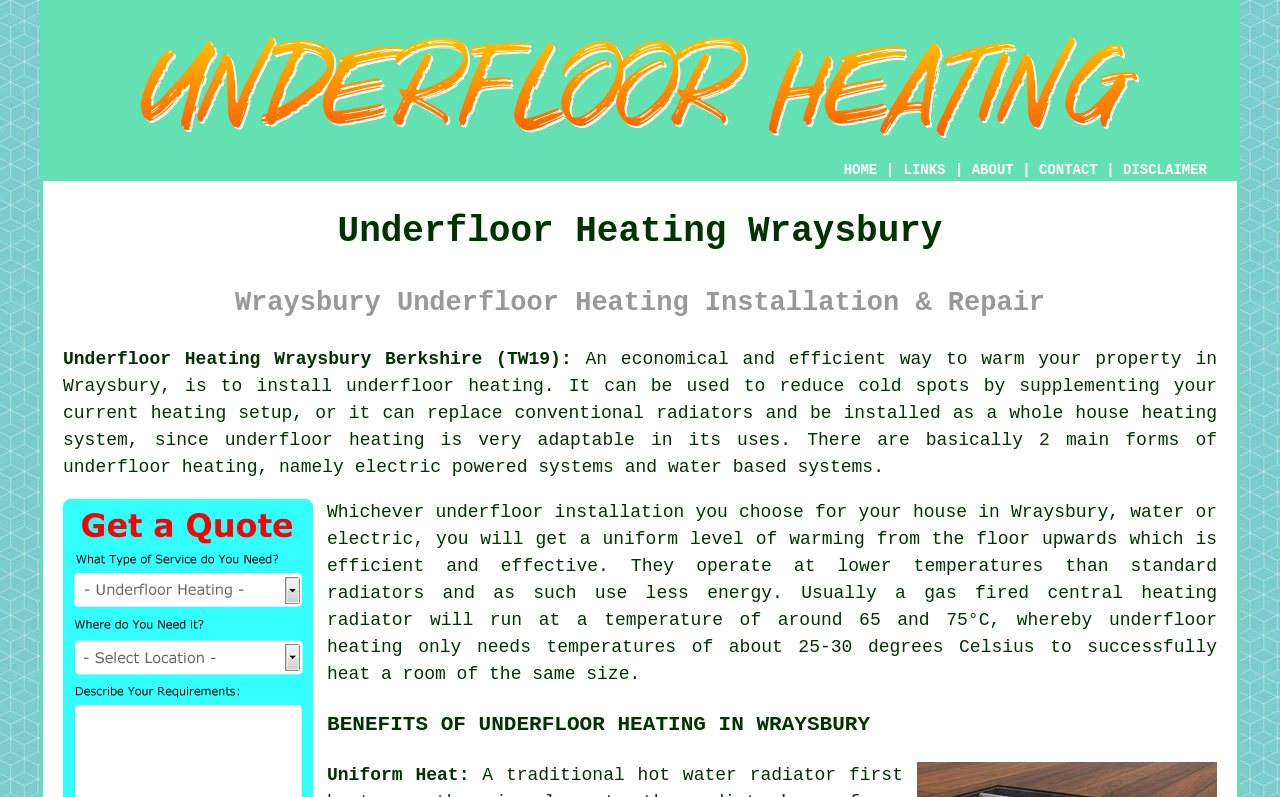Use the details in the image to answer the question thoroughly: 
What is the typical temperature range of a gas fired central heating radiator?

The webpage mentions that a gas fired central heating radiator usually runs at a temperature of around 65 and 75°C, which is compared to the lower temperatures required by underfloor heating systems.